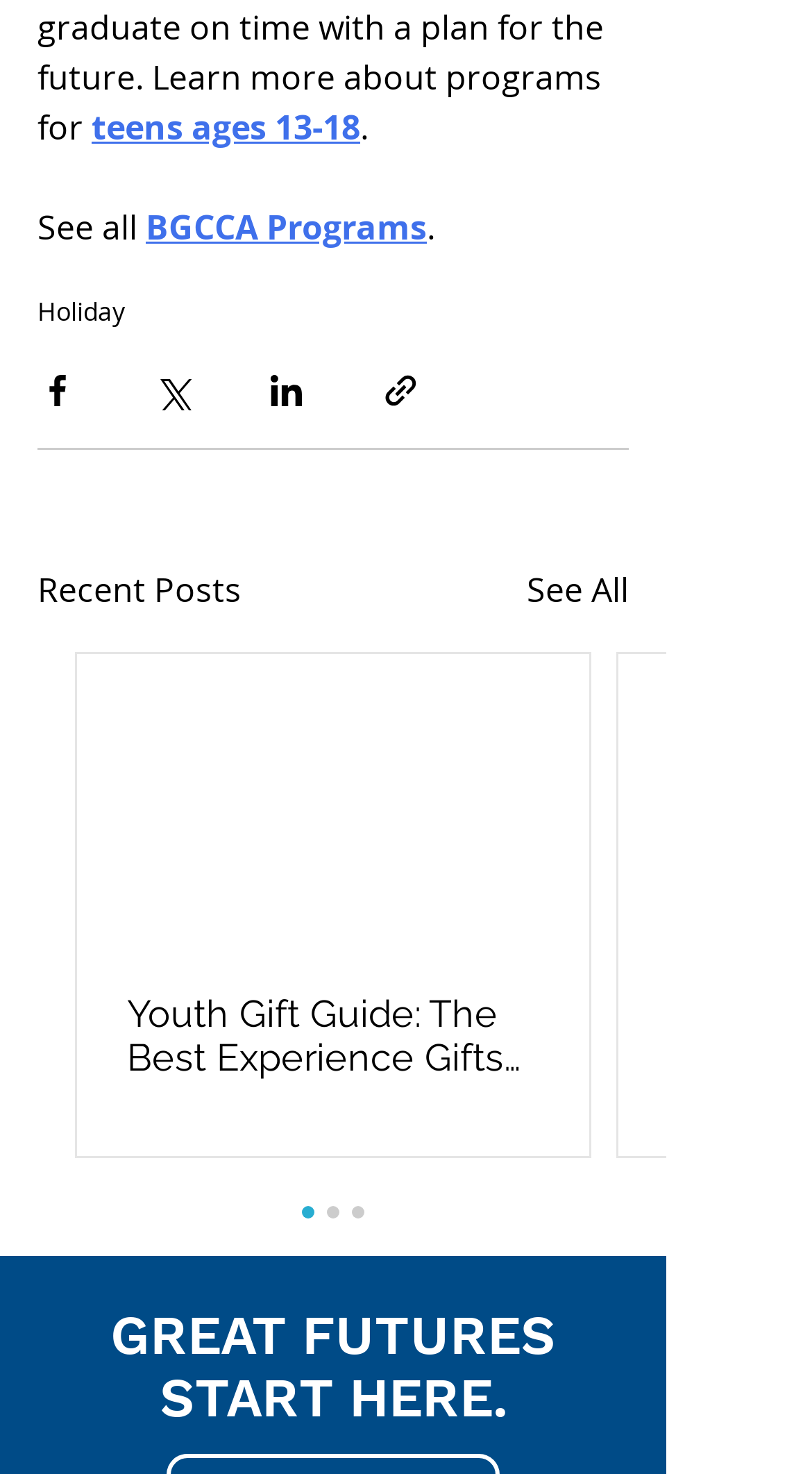How many article links are hidden?
From the screenshot, provide a brief answer in one word or phrase.

2